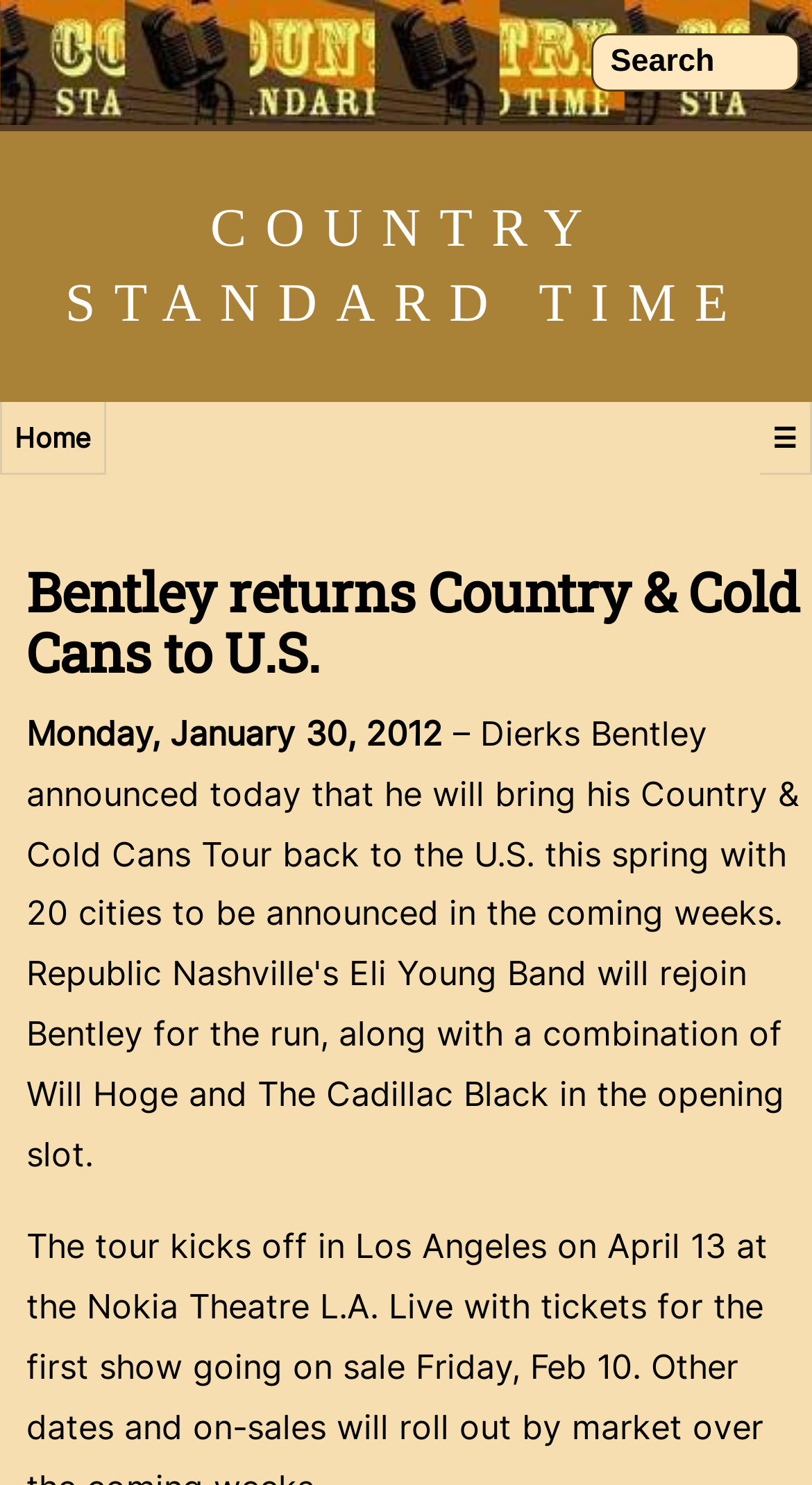Give an in-depth explanation of the webpage layout and content.

The webpage is about Bentley returning Country & Cold Cans to the U.S. At the top right corner, there is a search box with a "Search" label. Below the search box, there are three links: "COUNTRY STANDARD TIME" on the left, "Home" on the far left, and an icon "☰" on the far right. 

Below these links, there is a heading that reads "Bentley returns Country & Cold Cans to U.S." which is centered at the top of the page. Underneath the heading, there is a date "Monday, January 30, 2022" on the left side.